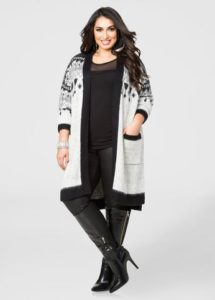Generate a detailed explanation of the scene depicted in the image.

This image showcases a stylish model wearing a chic plus-size boyfriend cardigan. The cardigan features a striking black and gray design with a patterned knit that adds a trendy touch to the outfit. The model pairs the cardigan with a simple black top and fitted black pants, creating a cohesive and fashionable look. Completing the outfit are sleek, knee-high black boots that enhance the contemporary aesthetic. The setting has a neutral background, allowing the fashion ensemble to take center stage, emphasizing comfort and style perfectly suited for a range of occasions.